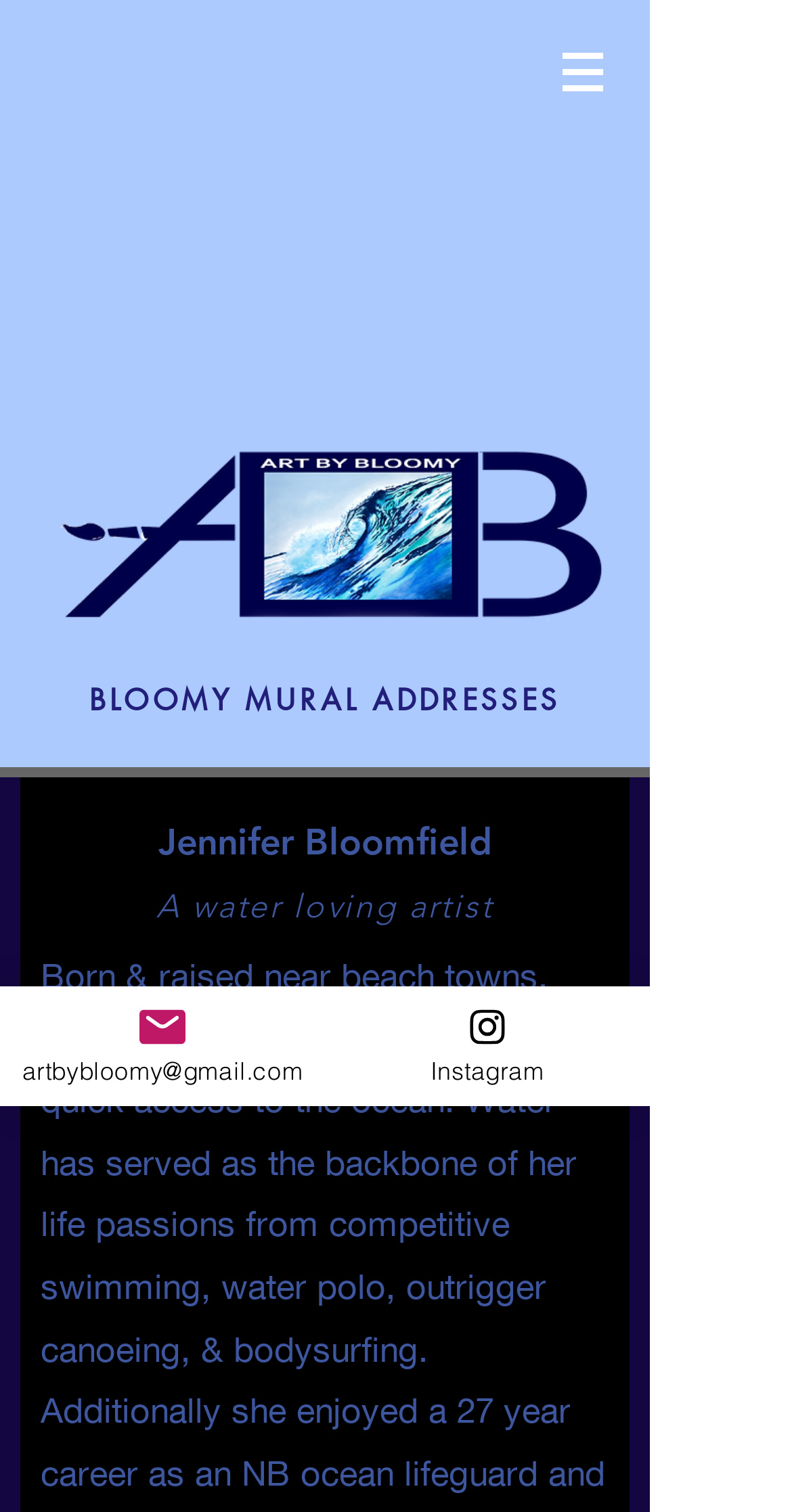What is the theme of the image at the top of the webpage?
Examine the webpage screenshot and provide an in-depth answer to the question.

The image at the top of the webpage, 'ABB clear back Short.png', appears to be a nature-themed image, possibly a landscape or a botanical illustration.